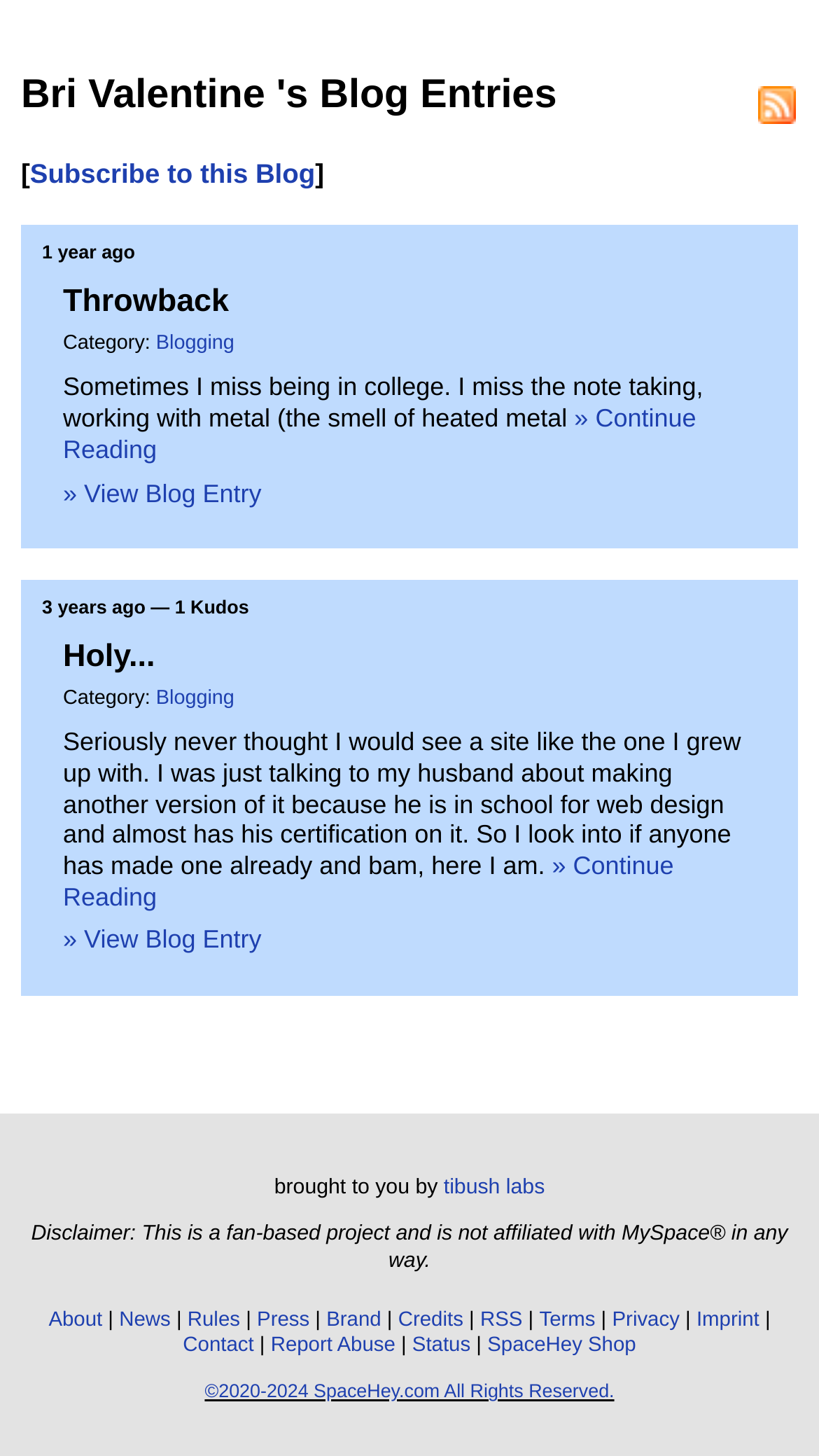What is the category of the first blog entry?
Respond with a short answer, either a single word or a phrase, based on the image.

Blogging